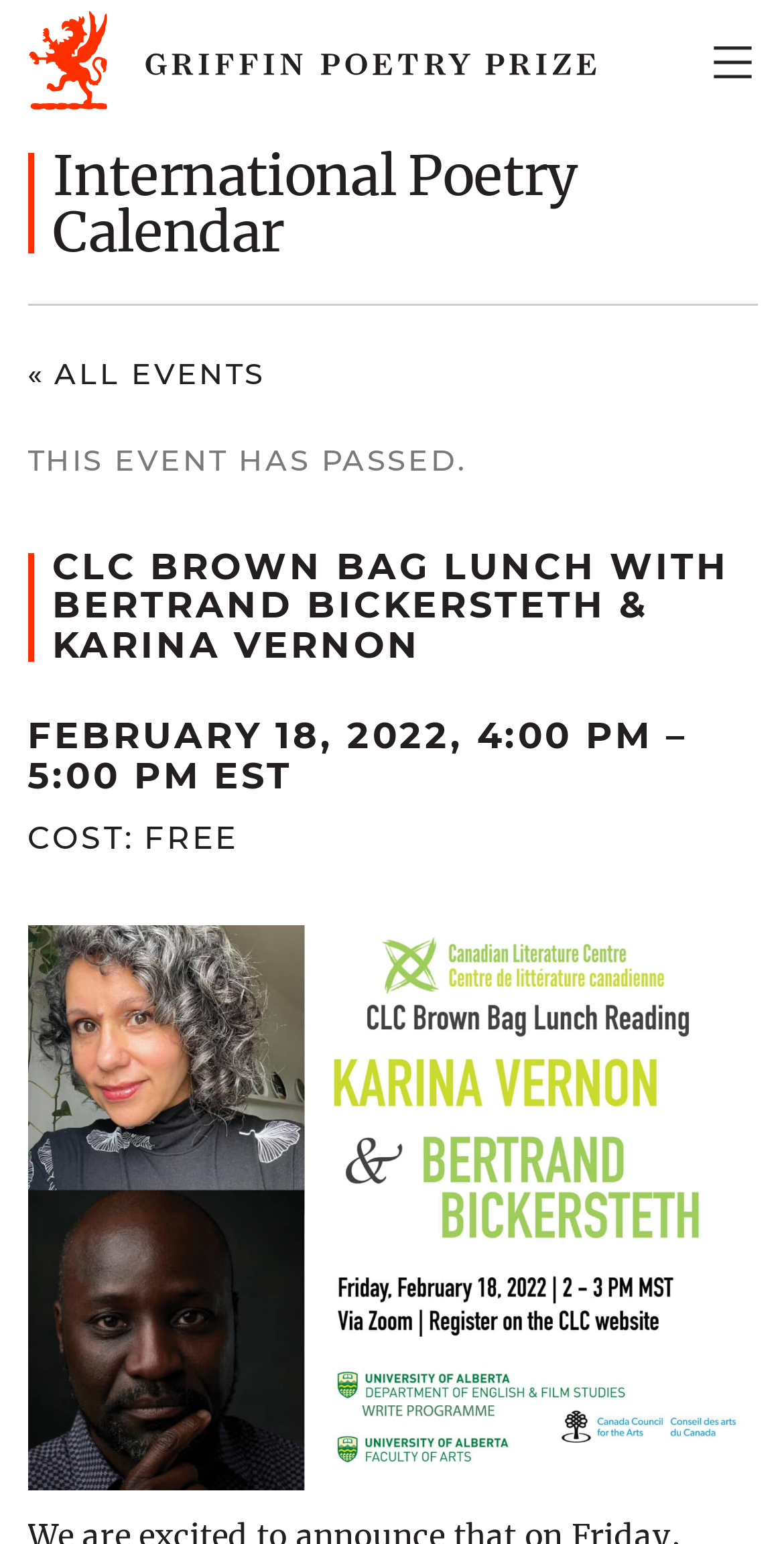Specify the bounding box coordinates for the region that must be clicked to perform the given instruction: "Search for something".

[0.908, 0.316, 0.965, 0.362]